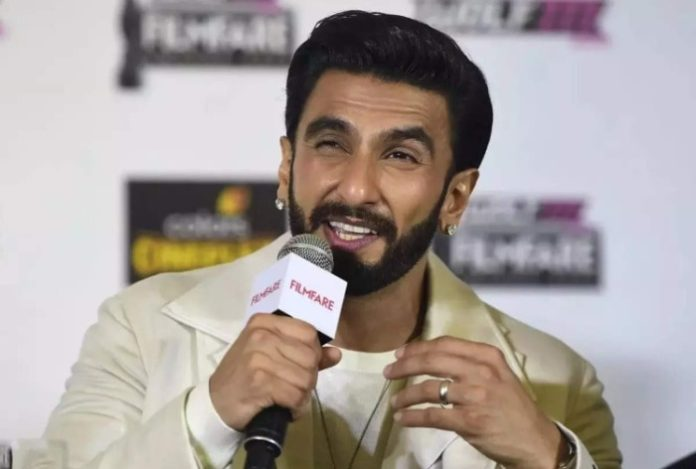What is the color of Ranveer Singh's outfit?
Using the image, provide a concise answer in one word or a short phrase.

Cream-colored